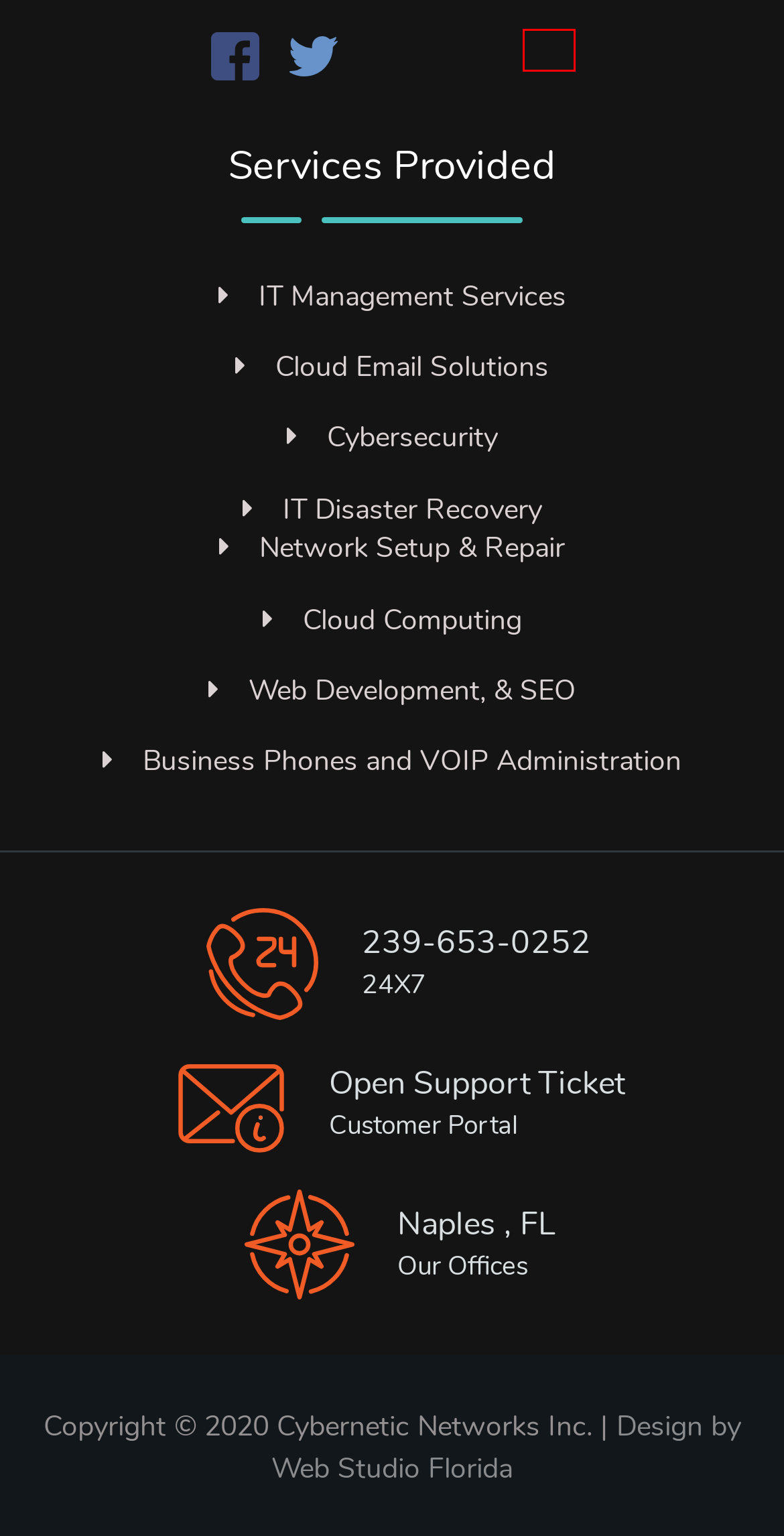You are provided with a screenshot of a webpage that includes a red rectangle bounding box. Please choose the most appropriate webpage description that matches the new webpage after clicking the element within the red bounding box. Here are the candidates:
A. Managed IT Services Florida - Cybernetic Networks Inc.
B. Virus Removal & Cybersecurity - Cybernetic Networks Inc.
C. Security Risks Archives - Cybernetic Networks Inc.
D. Virtualization & Cloud Computing - Cybernetic Networks Inc.
E. Dribbble - Discover the World’s Top Designers & Creative Professionals
F. Business Phone and VOIP Administration - Cybernetic Networks Inc.
G. Cybersecurity Archives - Cybernetic Networks Inc.
H. IT Services Company Florida - Cybernetic Networks Inc.

E